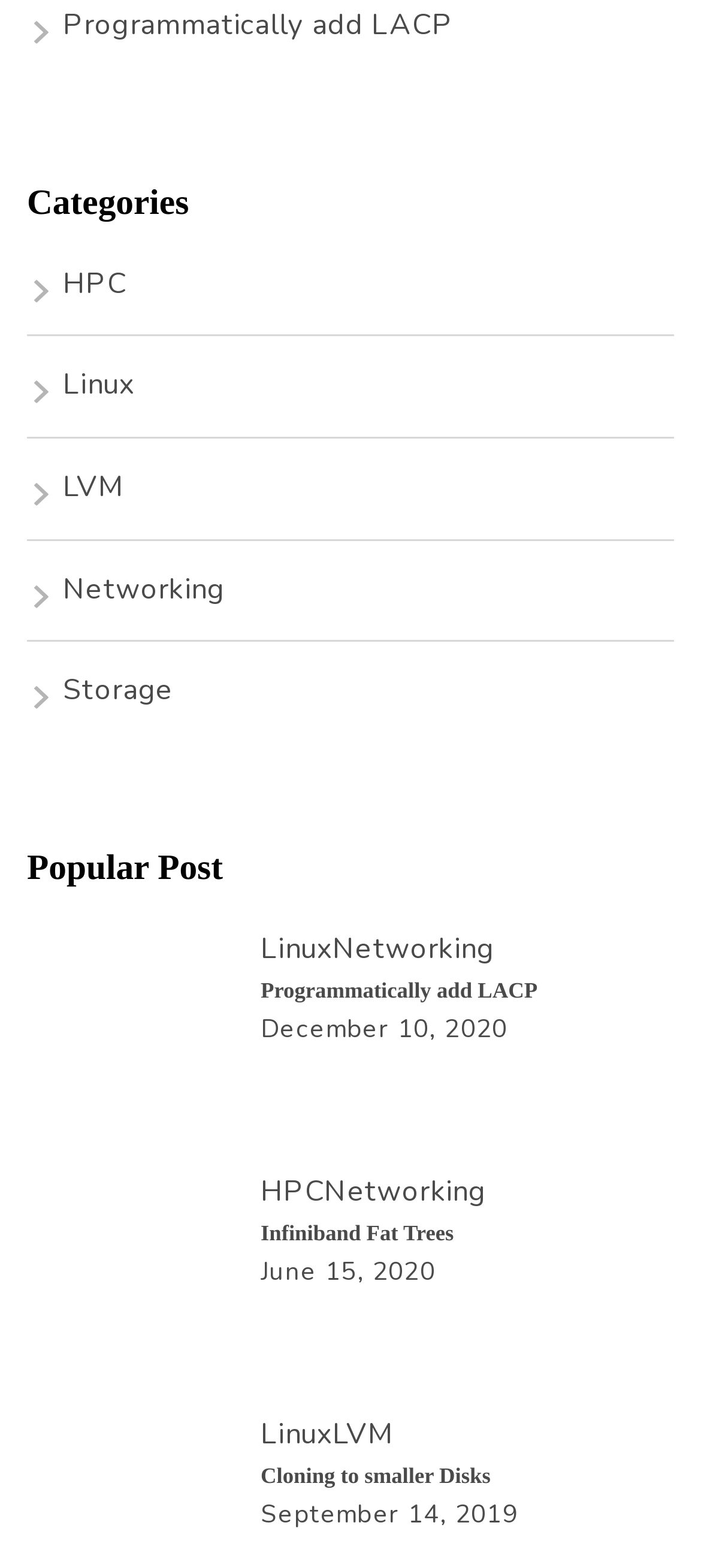What is the first category listed?
Refer to the image and answer the question using a single word or phrase.

HPC